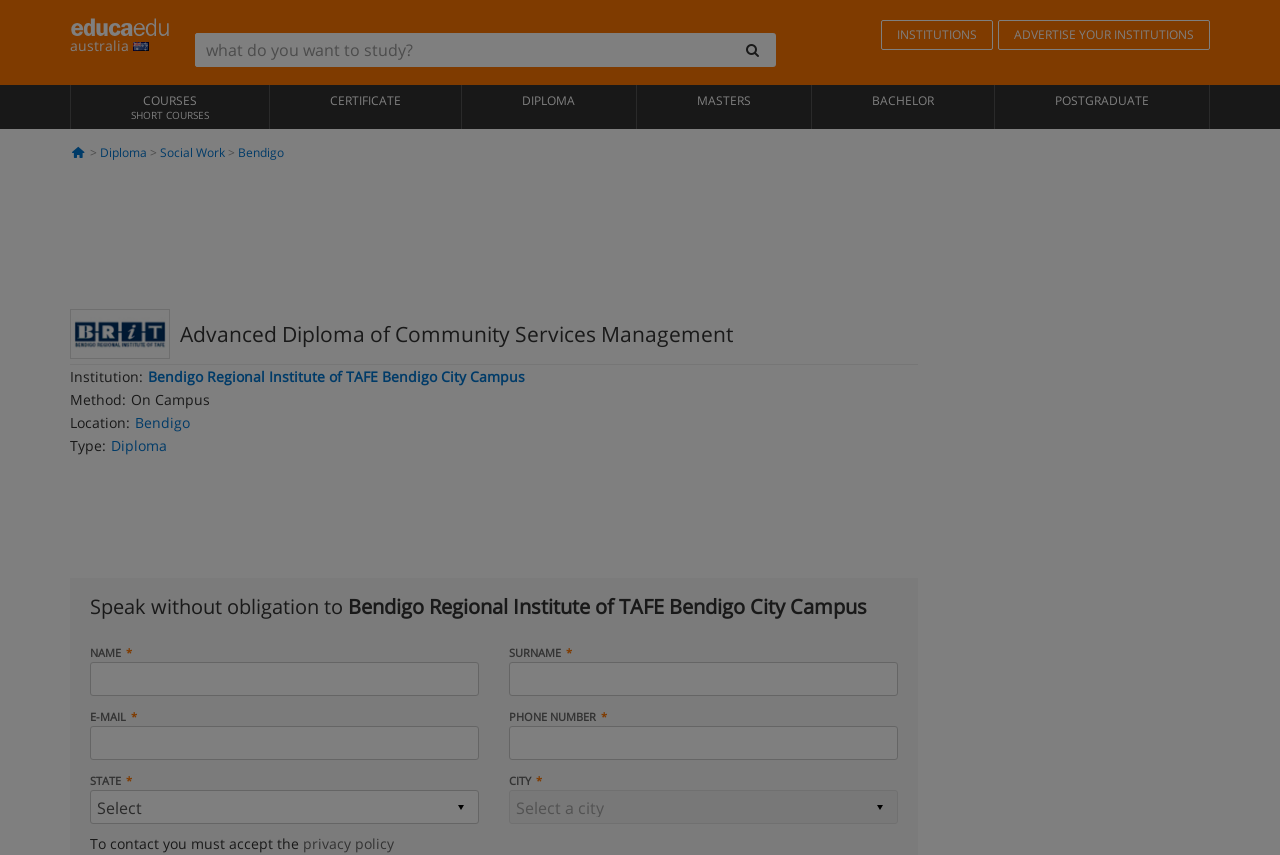What is the name of the institution offering the diploma?
Refer to the image and provide a detailed answer to the question.

I found the answer by looking at the 'Institution:' section on the webpage, which mentions 'Bendigo Regional Institute of TAFE Bendigo City Campus' as the institution offering the diploma.